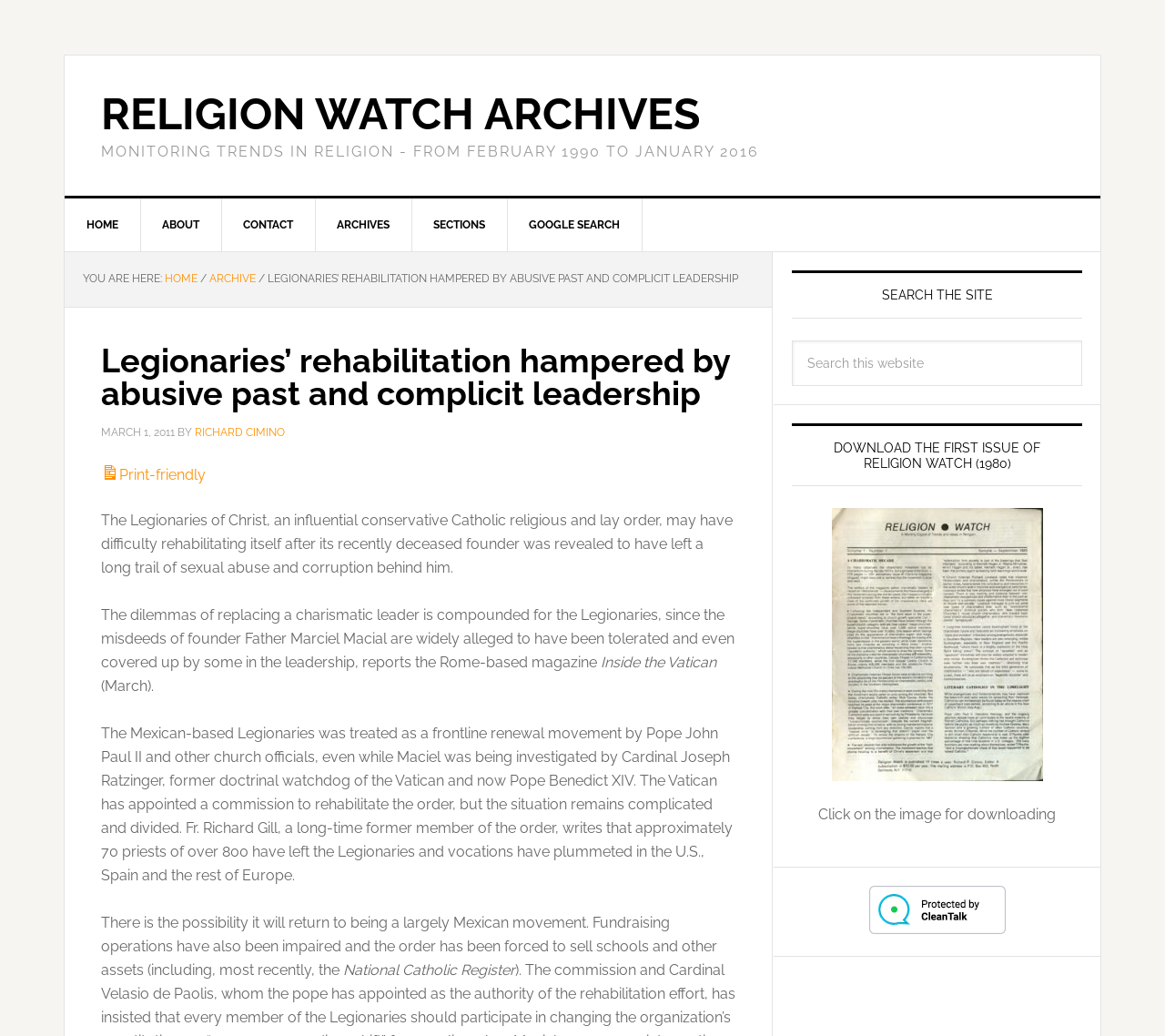Please identify the bounding box coordinates of the element I should click to complete this instruction: 'Download the first issue of RELIGION WATCH (1980)'. The coordinates should be given as four float numbers between 0 and 1, like this: [left, top, right, bottom].

[0.68, 0.491, 0.929, 0.754]